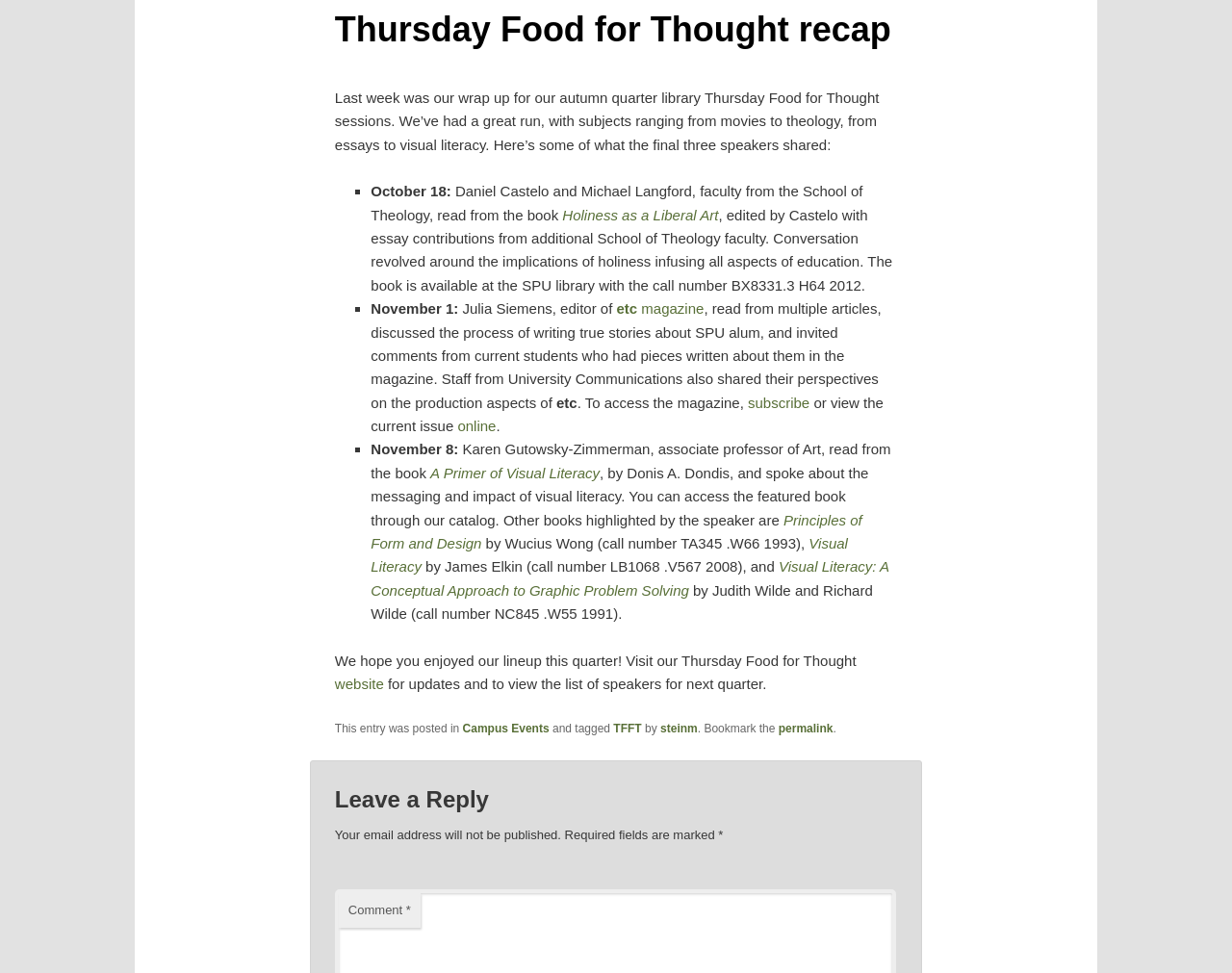Determine the bounding box coordinates for the UI element described. Format the coordinates as (top-left x, top-left y, bottom-right x, bottom-right y) and ensure all values are between 0 and 1. Element description: Principles of Form and Design

[0.301, 0.526, 0.7, 0.567]